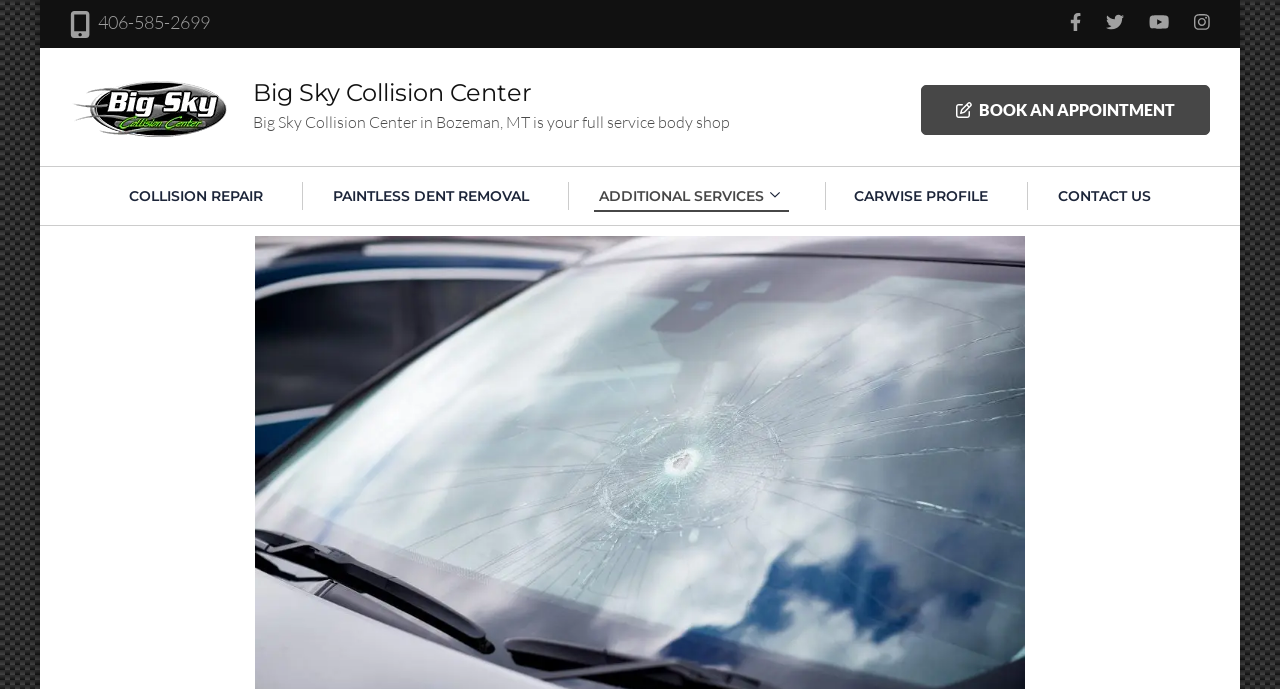Locate the bounding box coordinates of the element that should be clicked to execute the following instruction: "Call the phone number".

[0.077, 0.016, 0.164, 0.048]